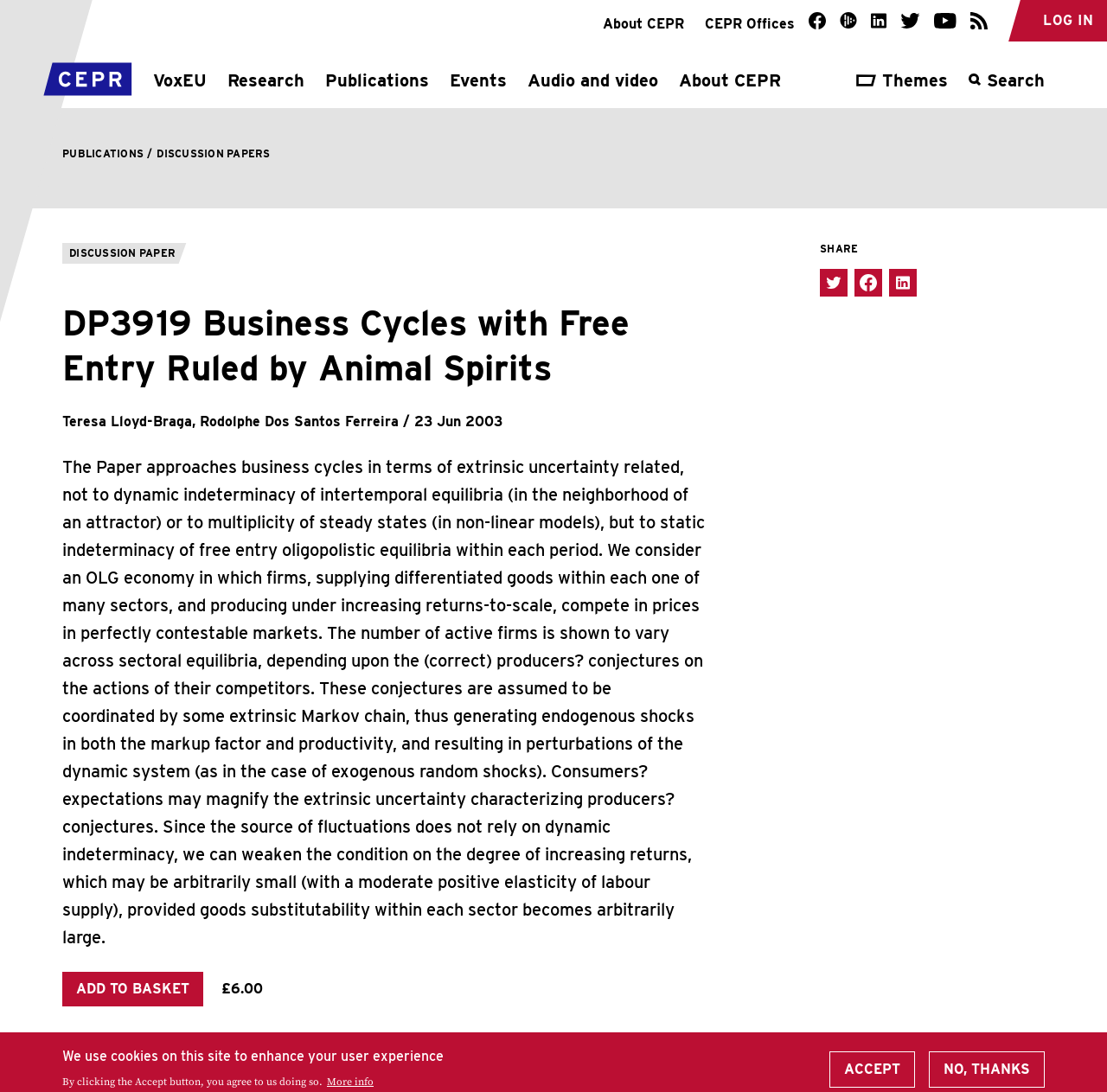Please find the bounding box coordinates of the clickable region needed to complete the following instruction: "Log in". The bounding box coordinates must consist of four float numbers between 0 and 1, i.e., [left, top, right, bottom].

[0.942, 0.011, 0.988, 0.027]